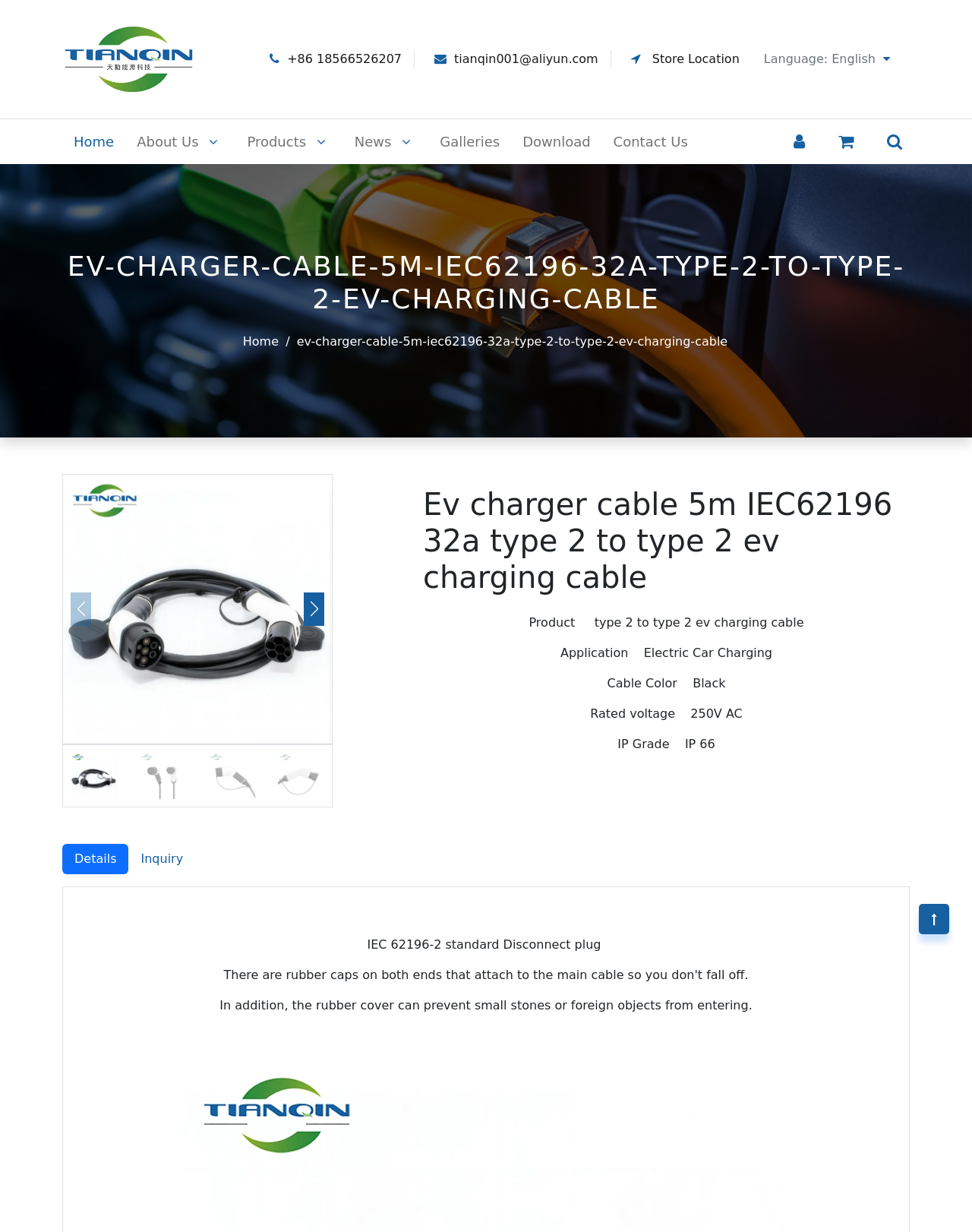Show the bounding box coordinates for the element that needs to be clicked to execute the following instruction: "Click the 'Next slide' button". Provide the coordinates in the form of four float numbers between 0 and 1, i.e., [left, top, right, bottom].

[0.312, 0.481, 0.334, 0.508]